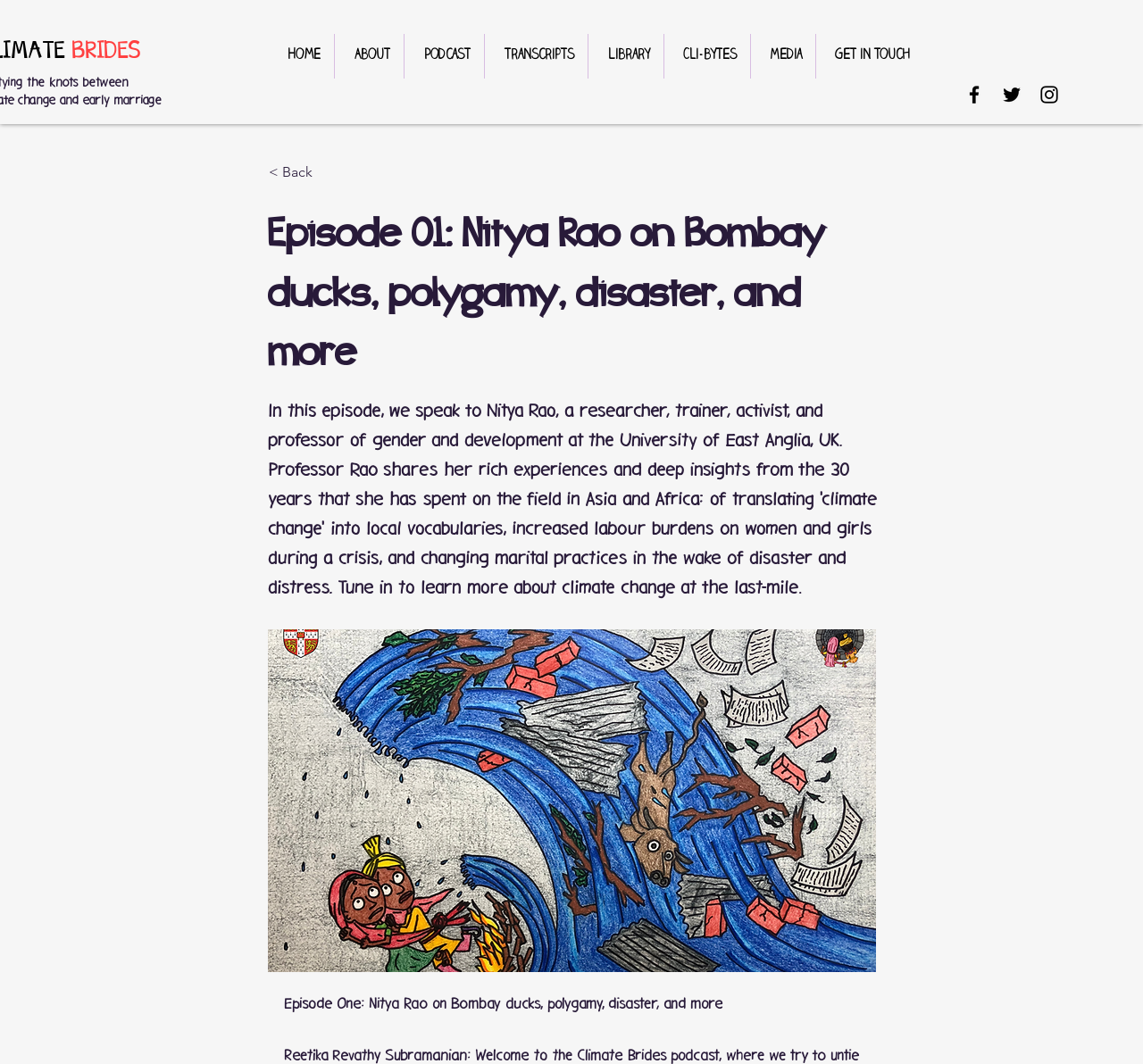Your task is to find and give the main heading text of the webpage.

Episode 01: Nitya Rao on Bombay ducks, polygamy, disaster, and more